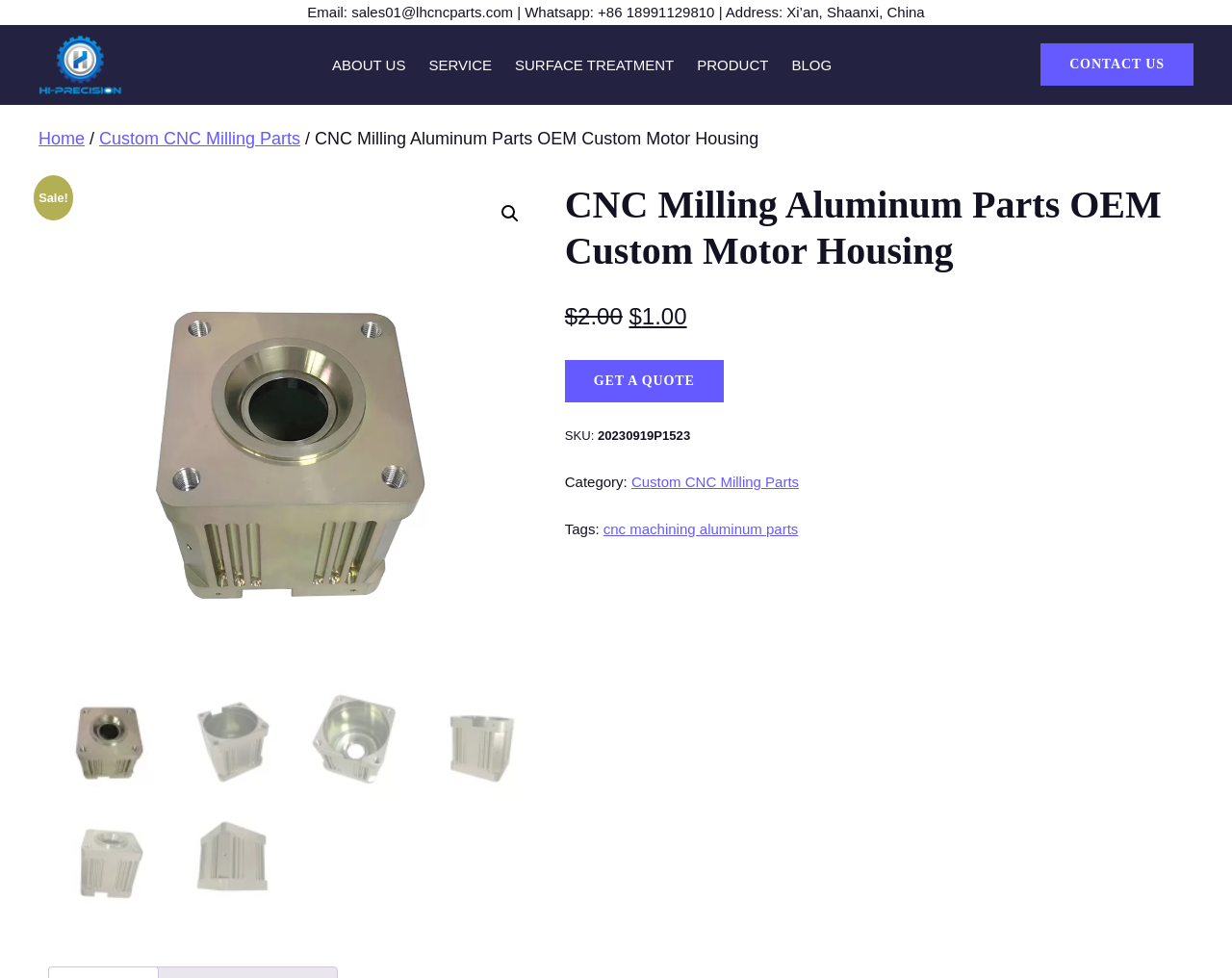What is the company's email address?
Provide an in-depth and detailed explanation in response to the question.

The company's email address can be found in the top section of the webpage, where it is listed as 'Email: sales01@lhcncparts.com | Whatsapp: +86 18991129810 | Address: Xi’an, Shaanxi, China'.